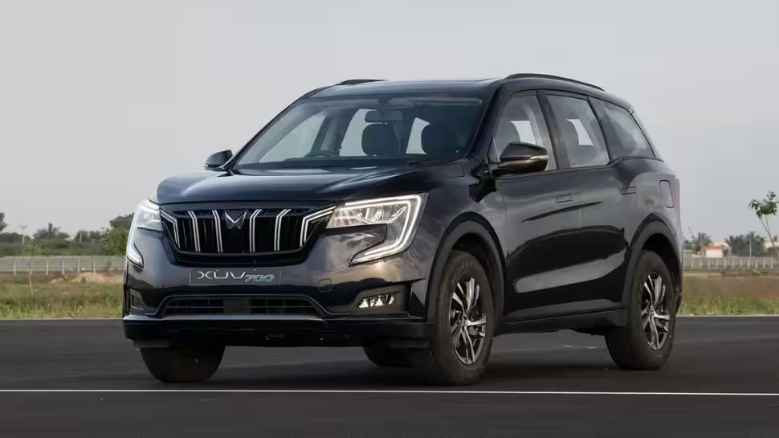Can you give a detailed response to the following question using the information from the image? What is the starting price of the XUV700?

The vehicle's competitive pricing, starting from Rs 14.47 lakh (ex-showroom), adds to its appeal, offering consumers a blend of style, technology, and performance in one comprehensive package.